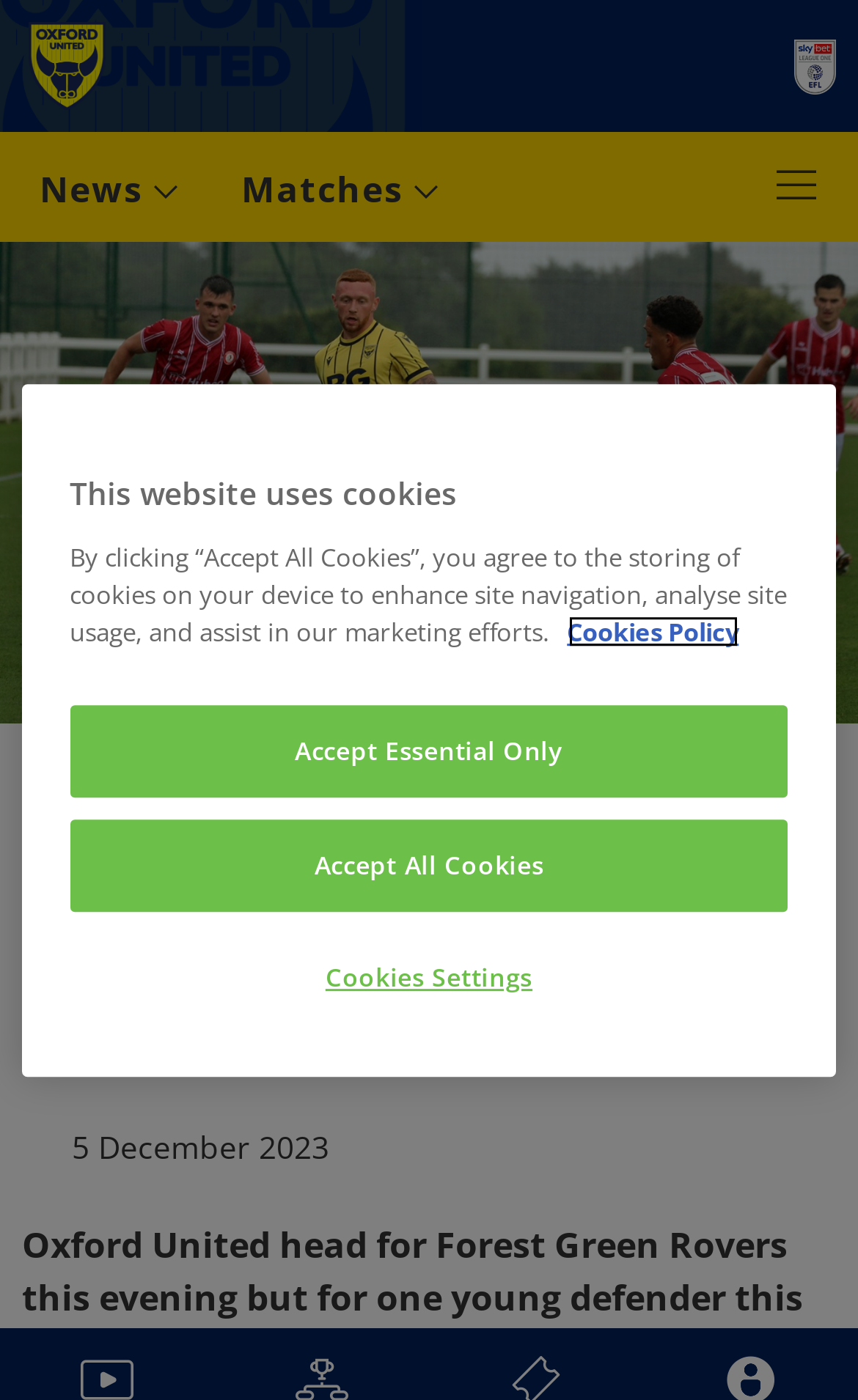Carefully examine the image and provide an in-depth answer to the question: What is the name of the trophy mentioned in the article?

The answer can be inferred from the context of the article, specifically from the sentence 'this season’s Bristol Street Motors Trophy is always going to spark a huge range of emotions'.